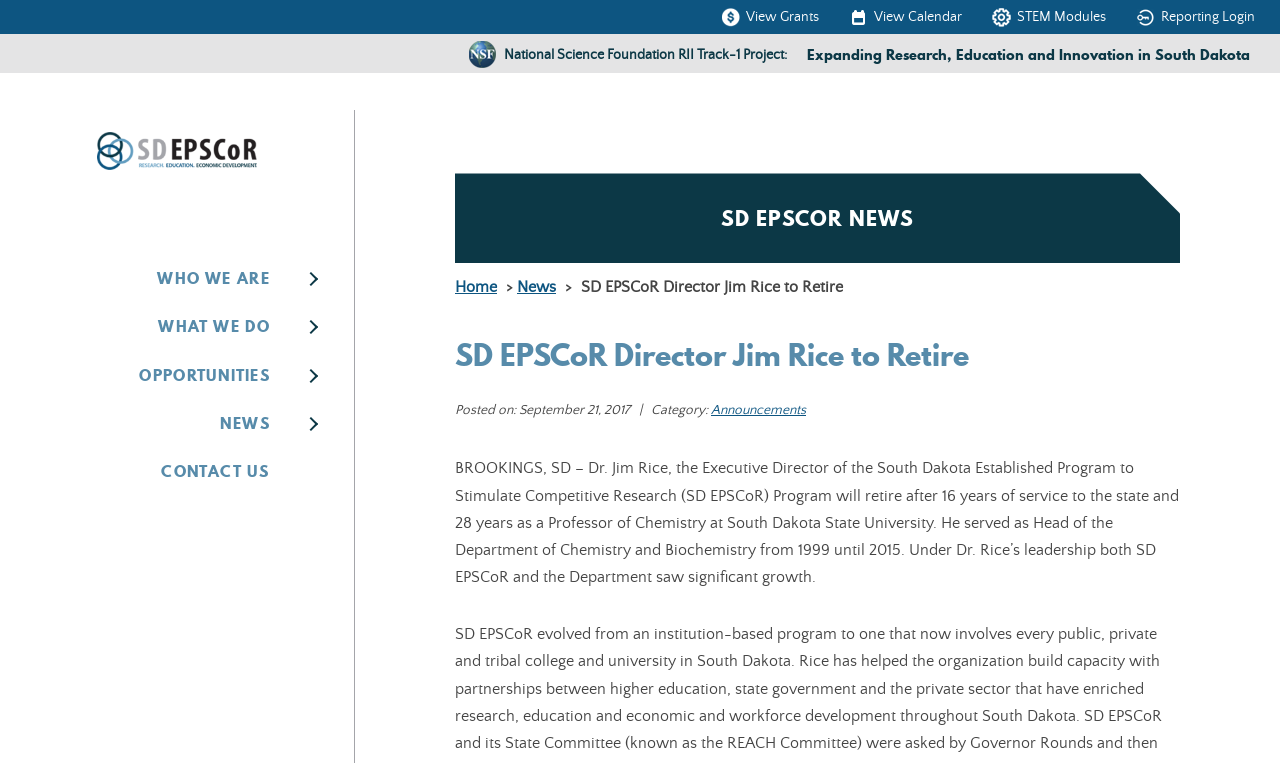What is the name of the university Dr. Jim Rice is a Professor of Chemistry at?
Look at the image and respond with a one-word or short-phrase answer.

South Dakota State University